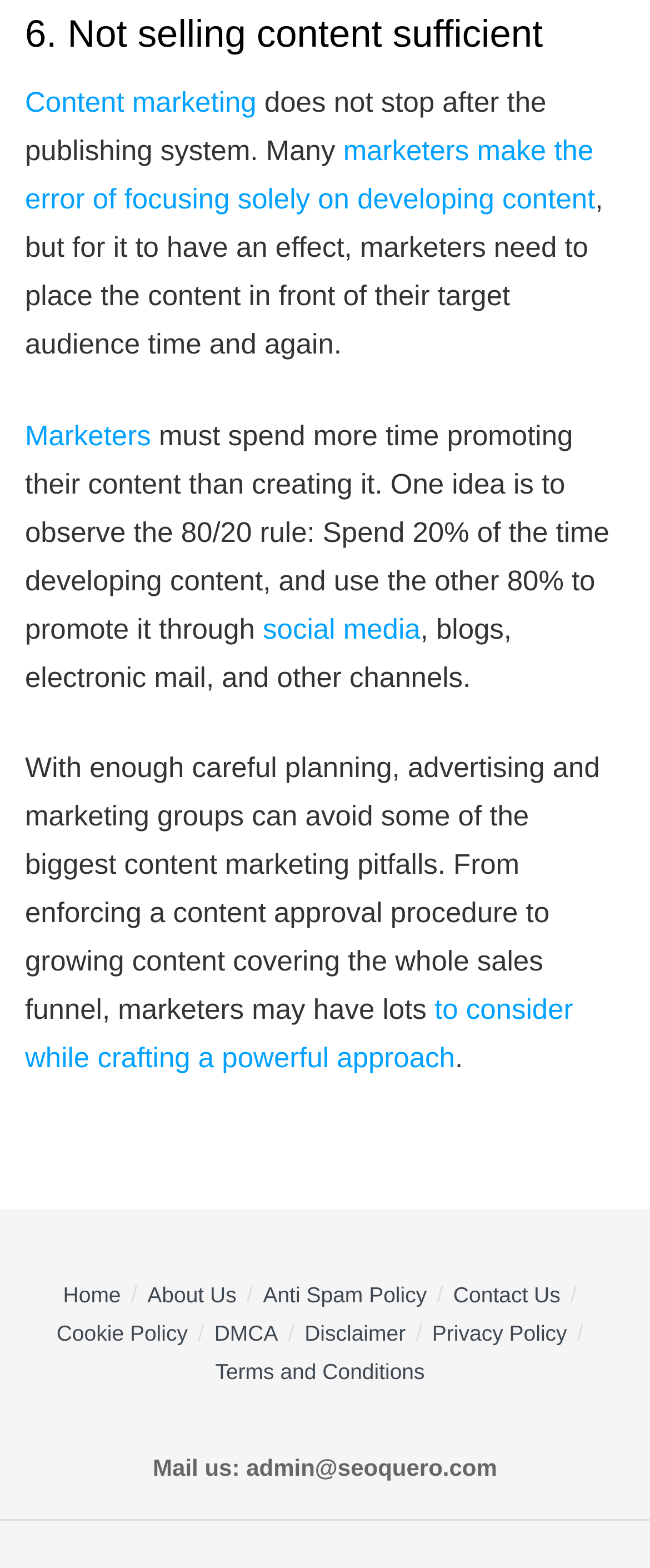Please determine the bounding box coordinates of the element to click in order to execute the following instruction: "Learn about 'Anti Spam Policy'". The coordinates should be four float numbers between 0 and 1, specified as [left, top, right, bottom].

[0.405, 0.817, 0.657, 0.833]